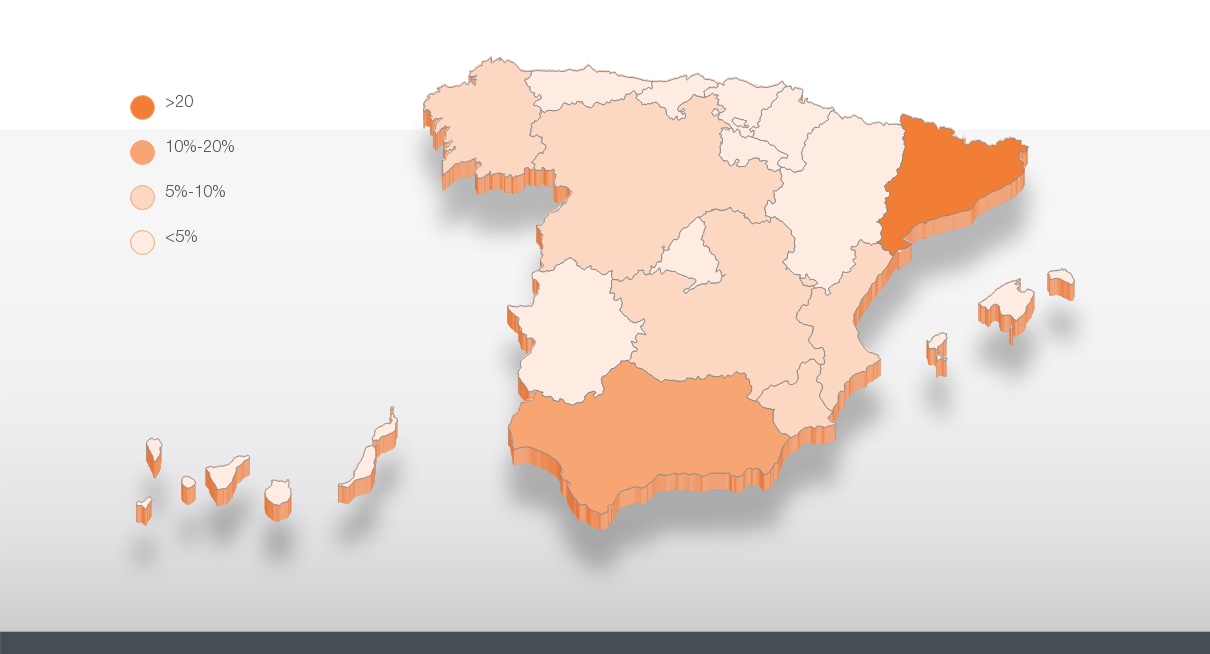Explain the image with as much detail as possible.

The image illustrates a map of Spain categorized by food-producing regions, highlighted in varying shades of orange to indicate the level of turnover. The darker regions represent areas with a turnover greater than 20%, while lighter shades signify regions with turnovers between 10%-20%, 5%-10%, and less than 5%. The map provides a visual overview of the distribution of agricultural productivity across the country, emphasizing the economic significance of these regions in the broader context of Spain's food production landscape.